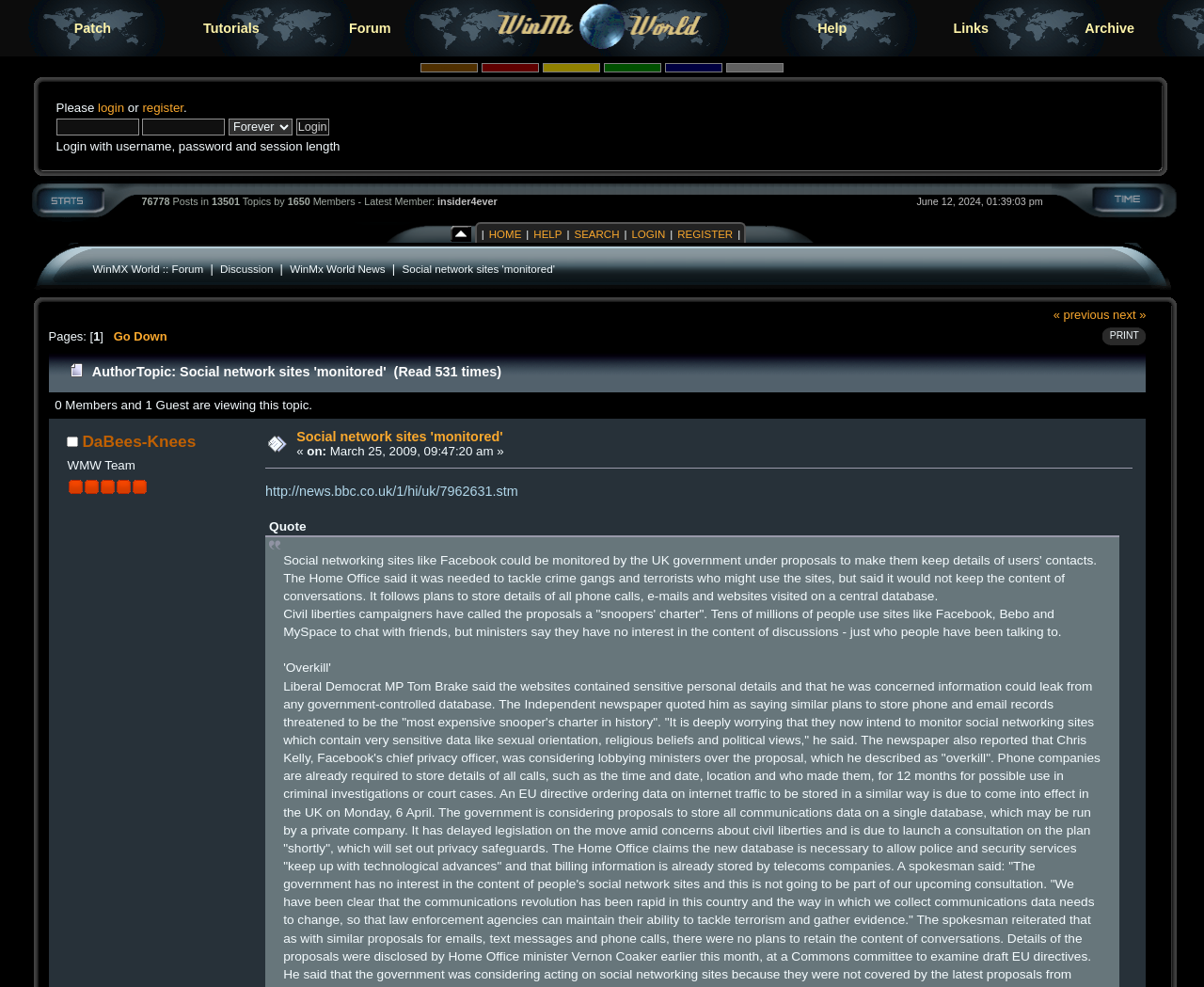Kindly provide the bounding box coordinates of the section you need to click on to fulfill the given instruction: "Click the brown button".

[0.349, 0.064, 0.397, 0.073]